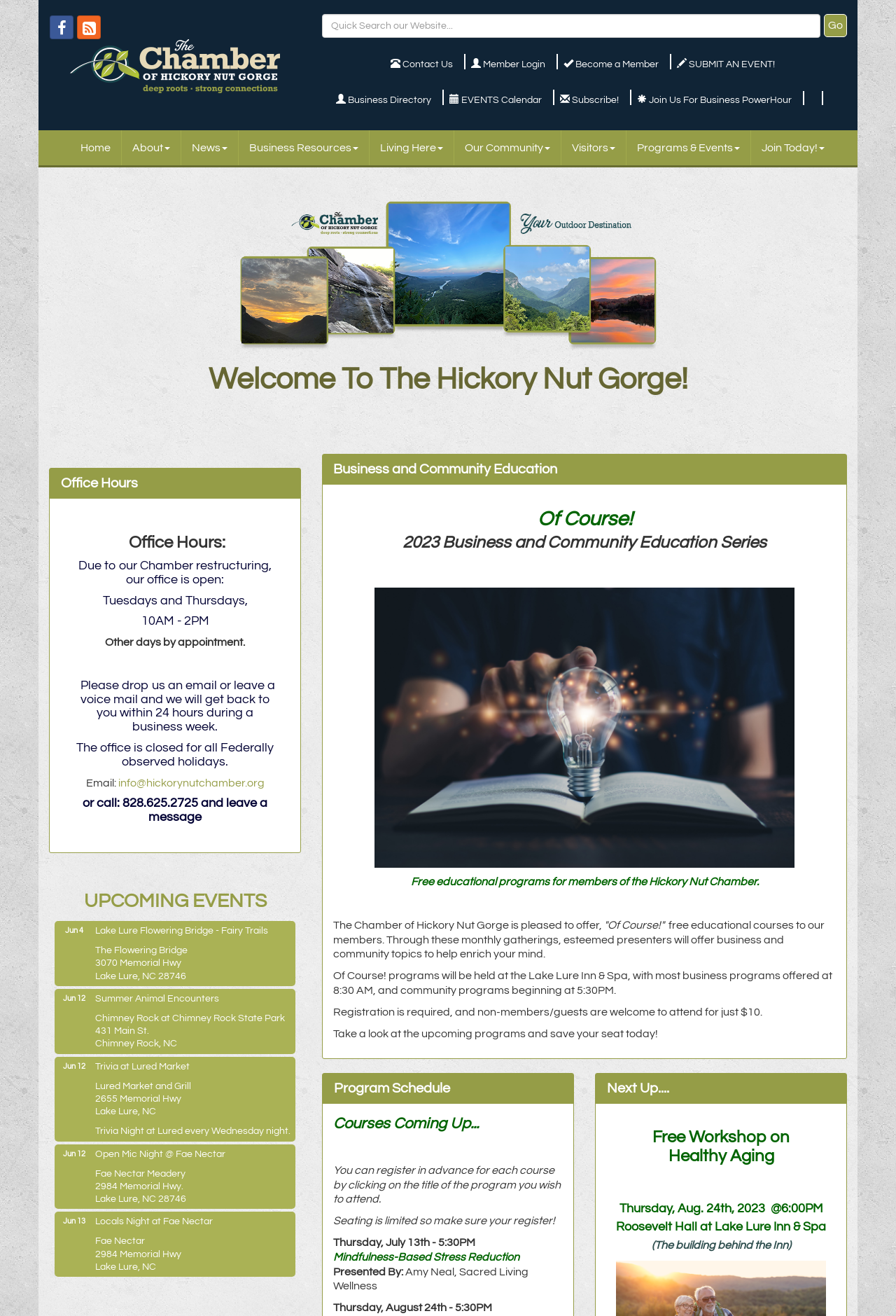Find the bounding box coordinates of the clickable area required to complete the following action: "View upcoming programs".

[0.372, 0.848, 0.534, 0.86]